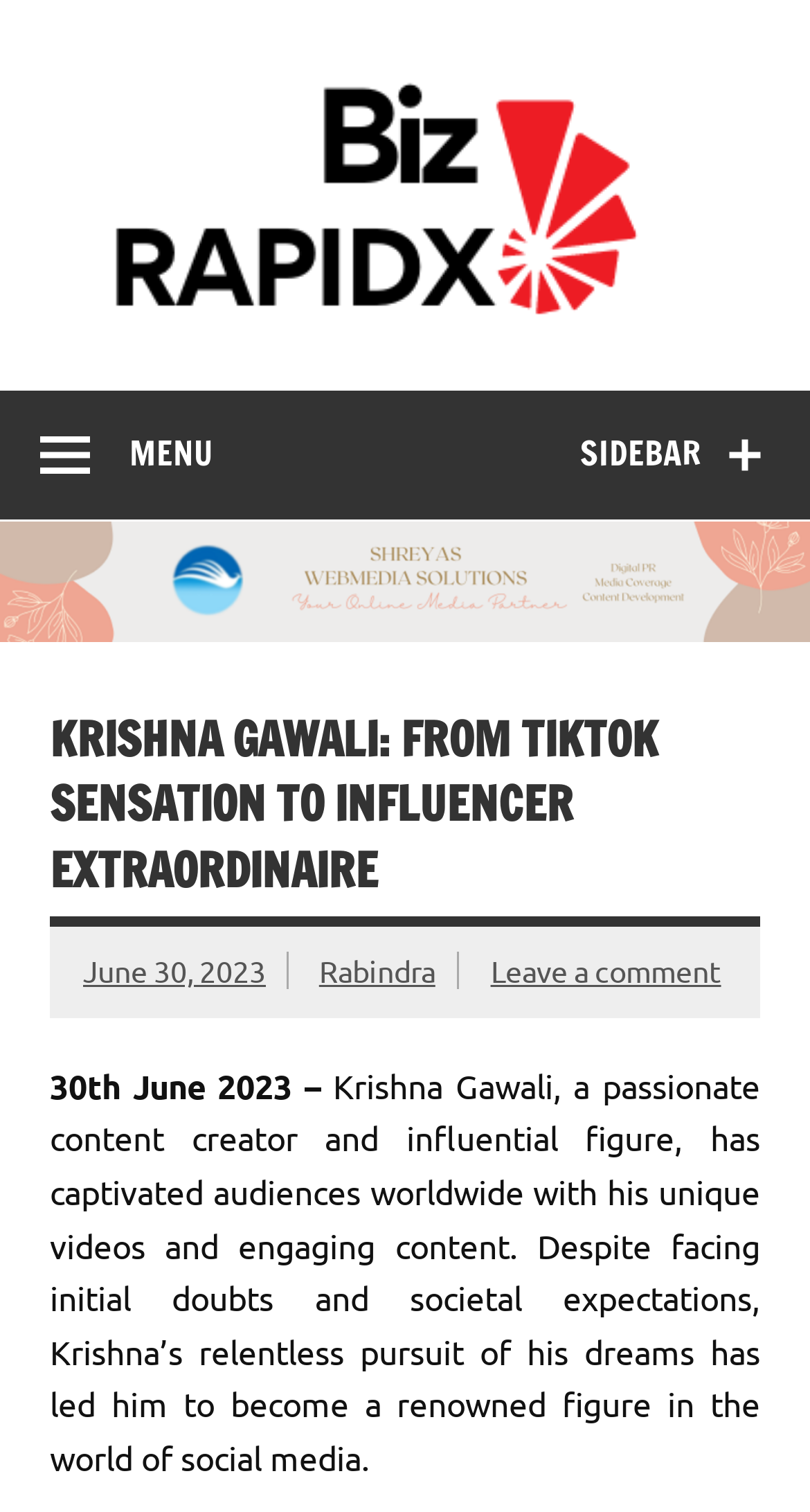Identify the bounding box coordinates of the specific part of the webpage to click to complete this instruction: "Leave a comment".

[0.606, 0.629, 0.89, 0.654]